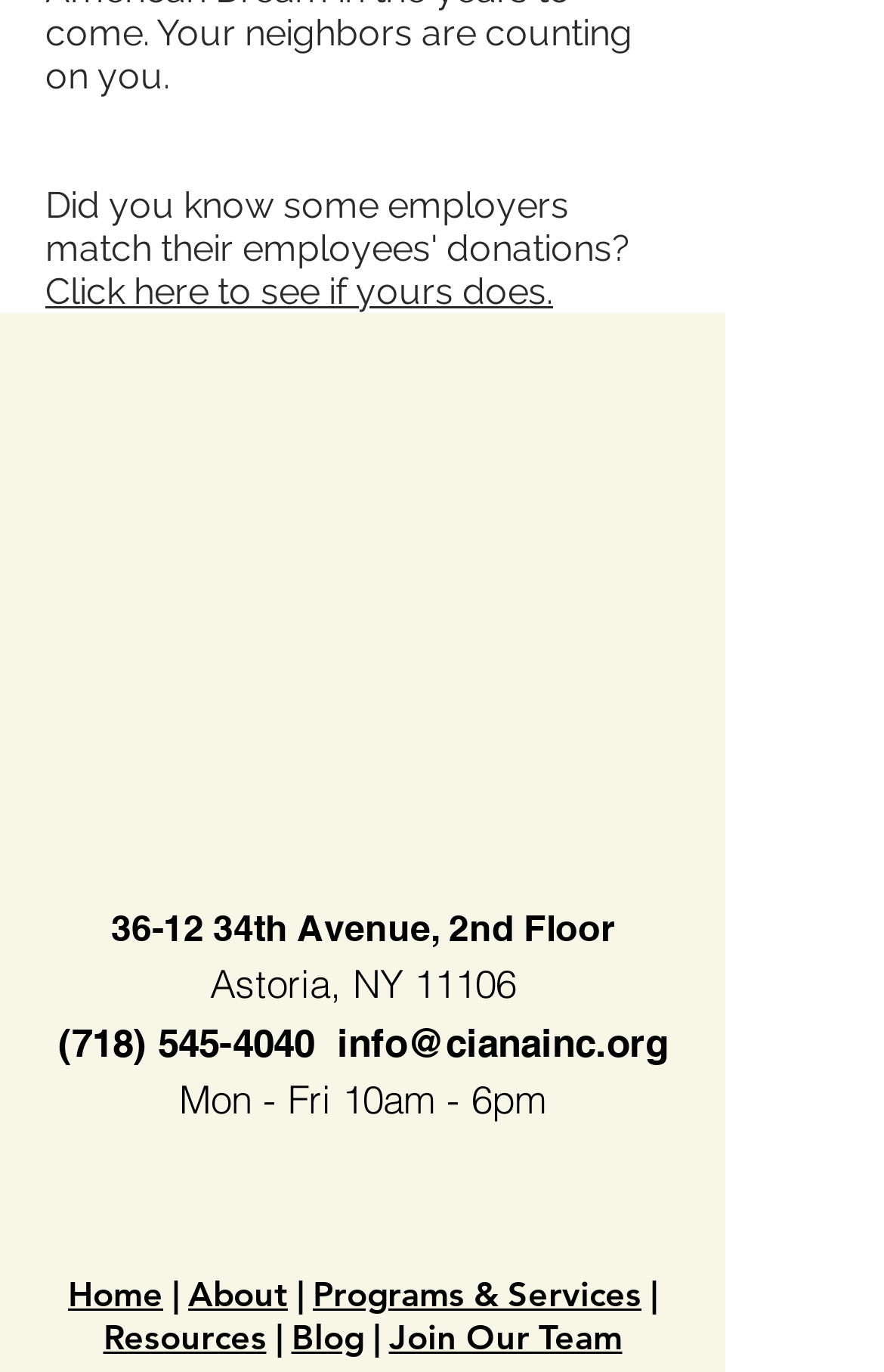Locate the bounding box coordinates of the element that should be clicked to execute the following instruction: "Call (718) 545-4040".

[0.065, 0.743, 0.355, 0.776]